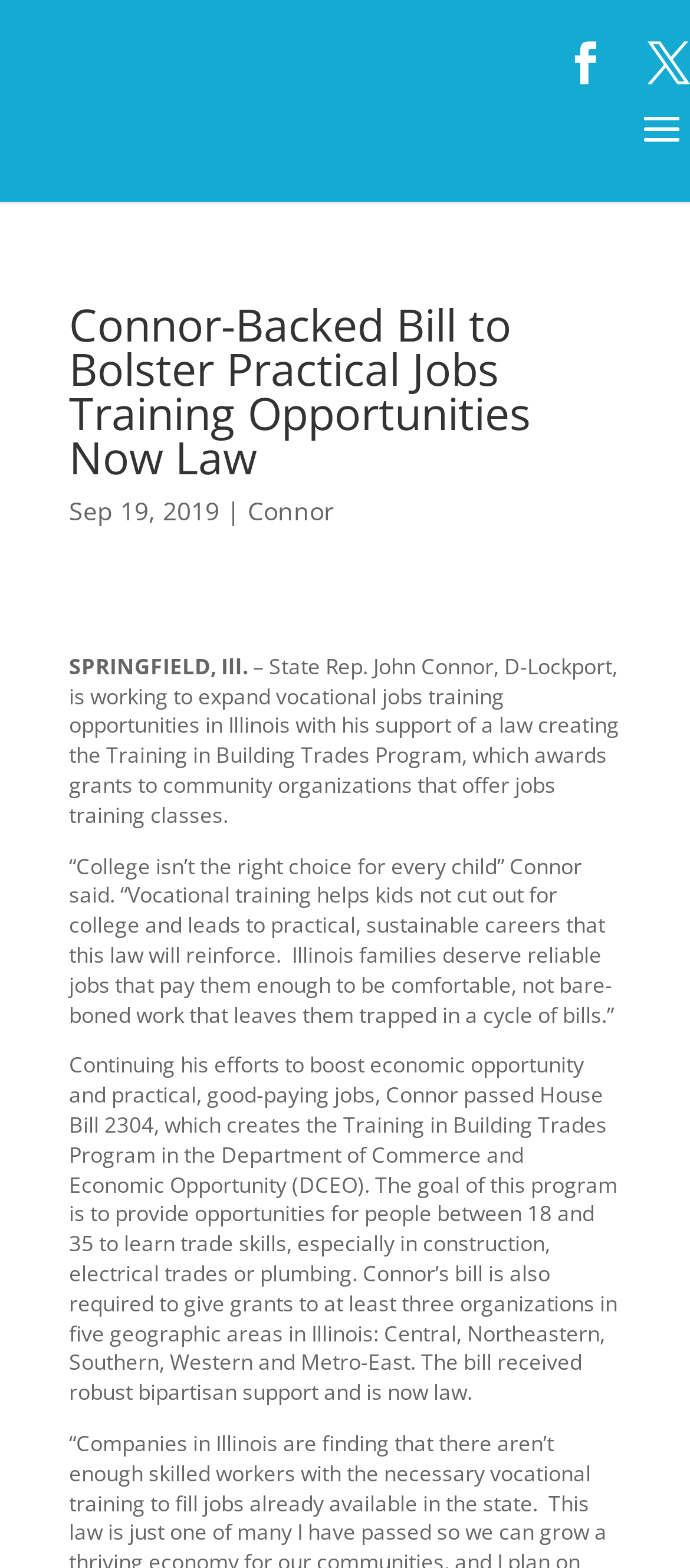What is the age range for the job training program?
Using the image, provide a concise answer in one word or a short phrase.

18-35